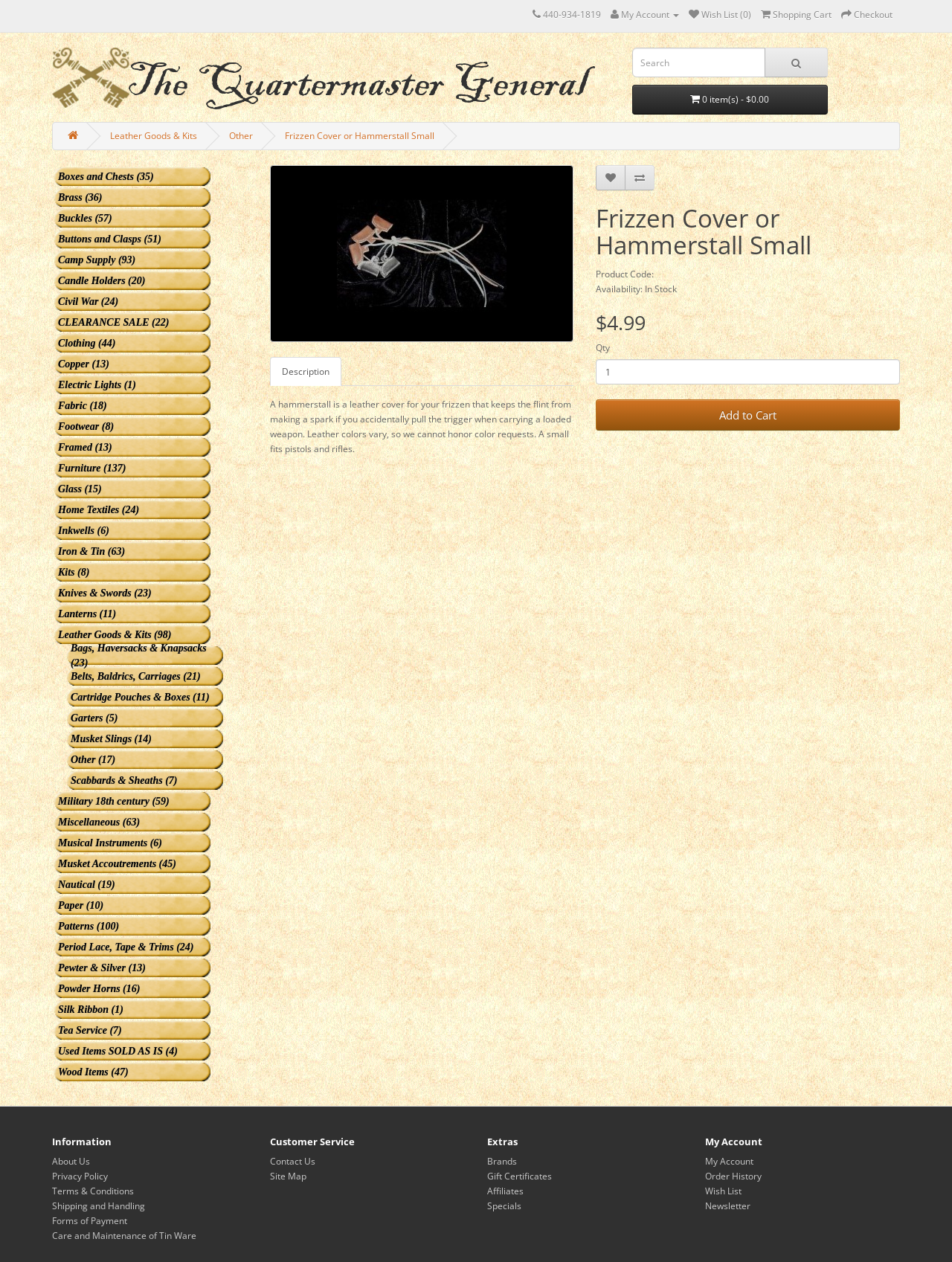Refer to the screenshot and answer the following question in detail:
What is the purpose of a hammerstall?

I found the purpose of a hammerstall by reading the product description, which states that 'A hammerstall is a leather cover for your frizzen that keeps the flint from making a spark if you accidentally pull the trigger when carrying a loaded weapon'.